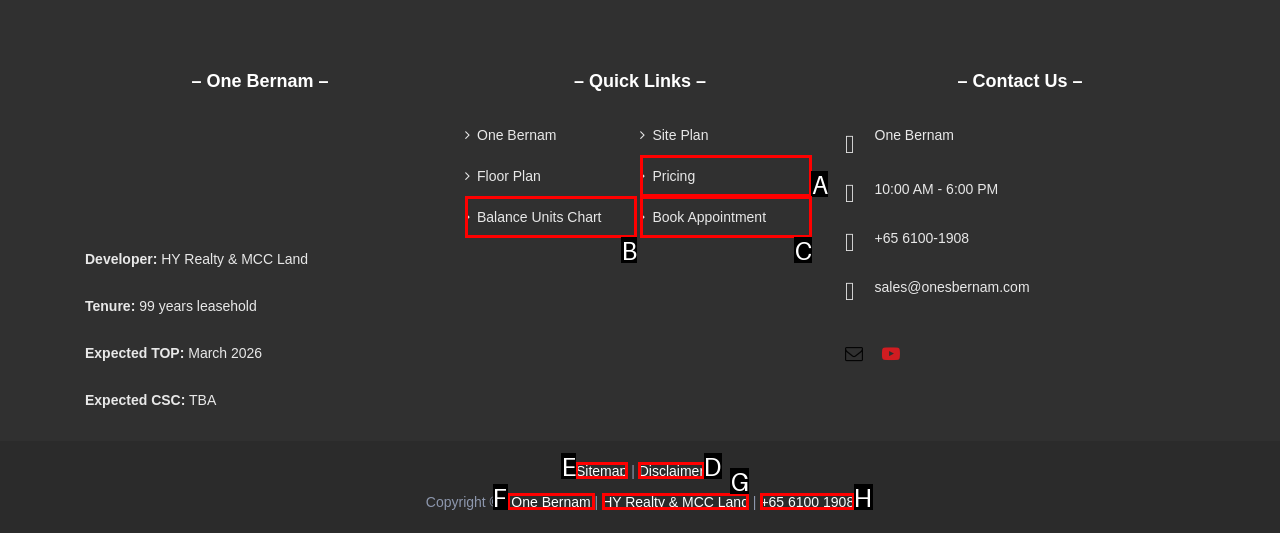Given the instruction: Check the 'Disclaimer', which HTML element should you click on?
Answer with the letter that corresponds to the correct option from the choices available.

D